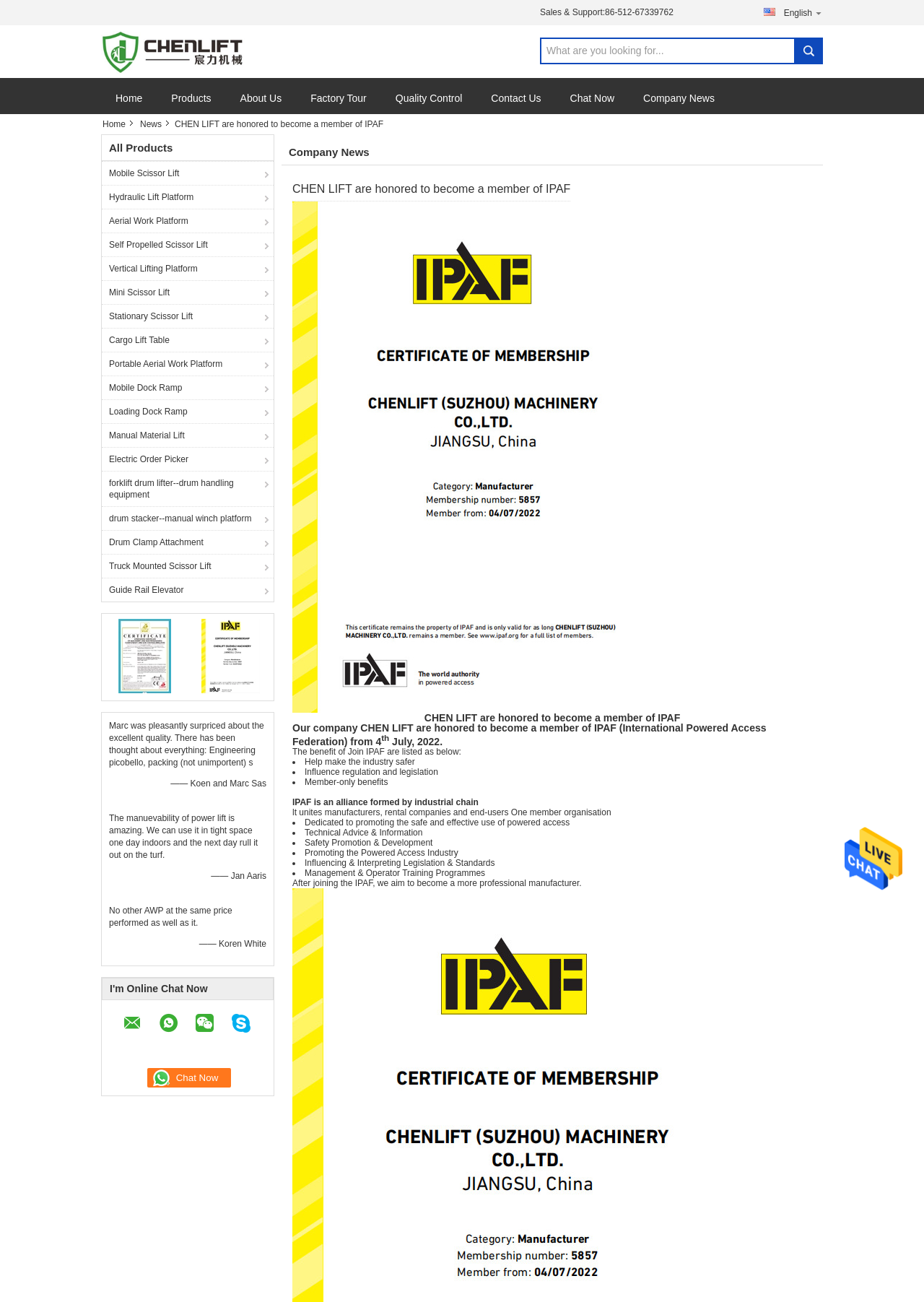Please give a short response to the question using one word or a phrase:
What is the phone number for sales and support?

86-512-67339762